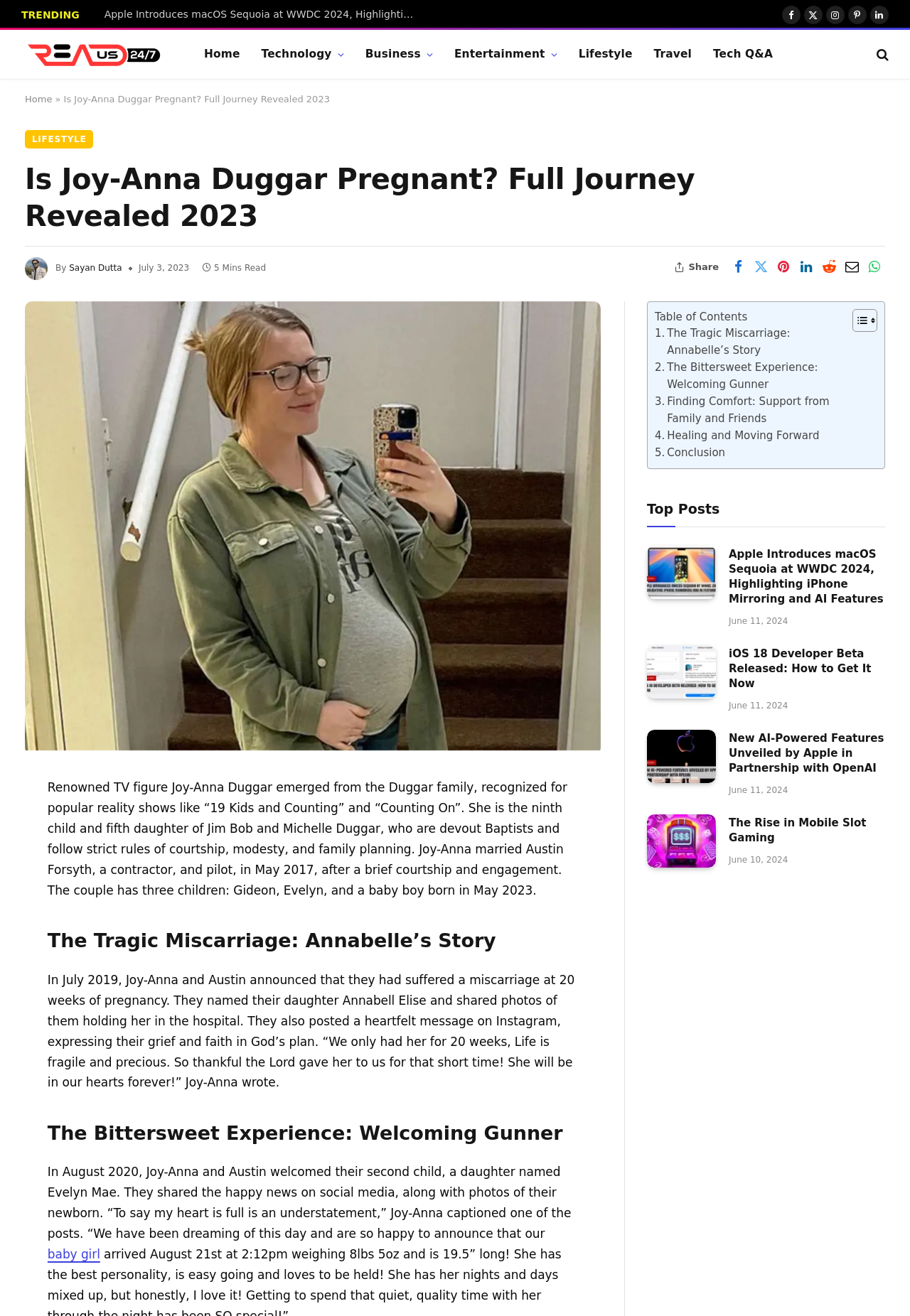Can you extract the headline from the webpage for me?

Is Joy-Anna Duggar Pregnant? Full Journey Revealed 2023